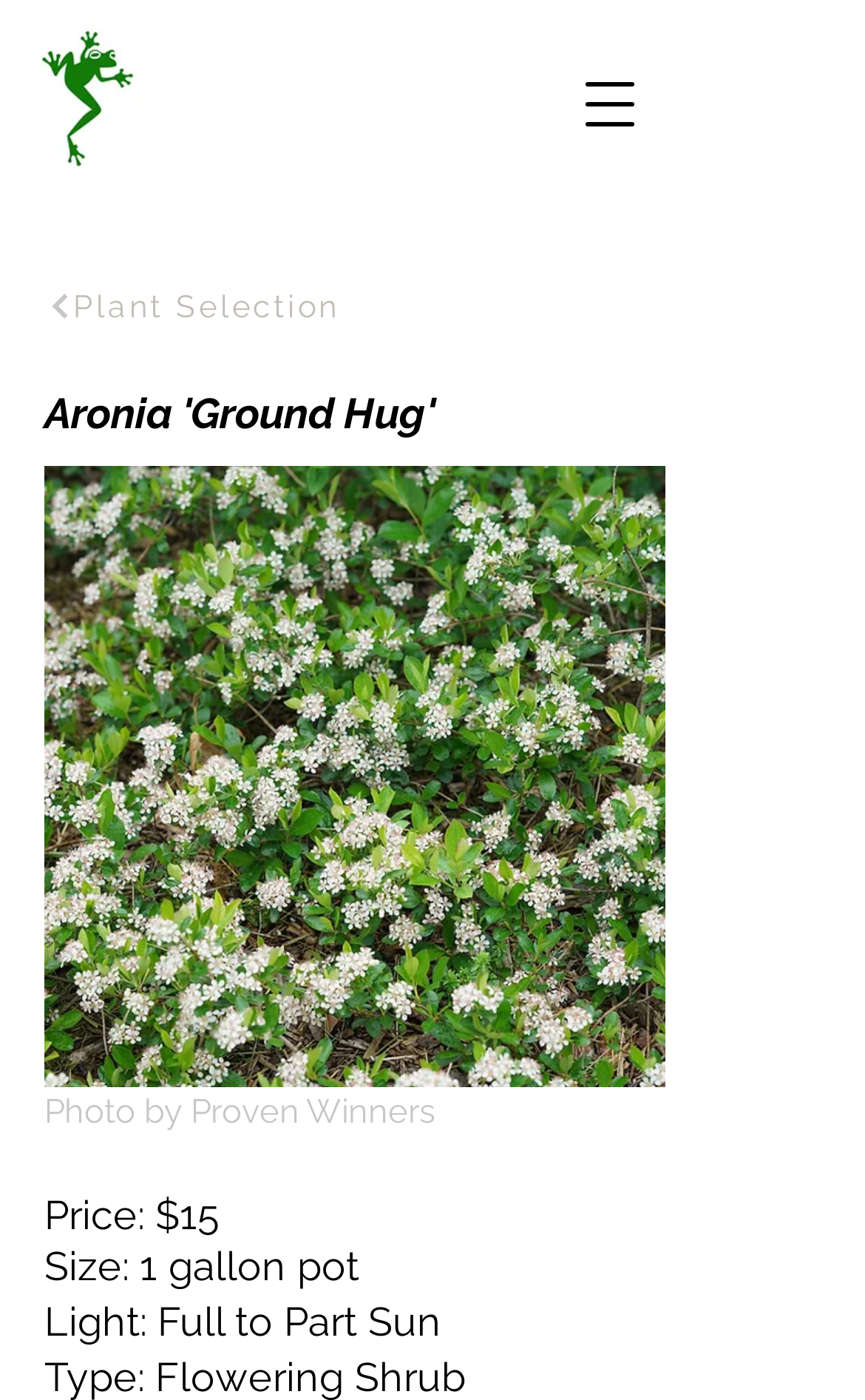What type of sun does the plant require?
Use the image to give a comprehensive and detailed response to the question.

The type of sun required by the plant is mentioned in the heading 'Light: Full to Part Sun' which is located below the 'Size: 1 gallon pot' heading.